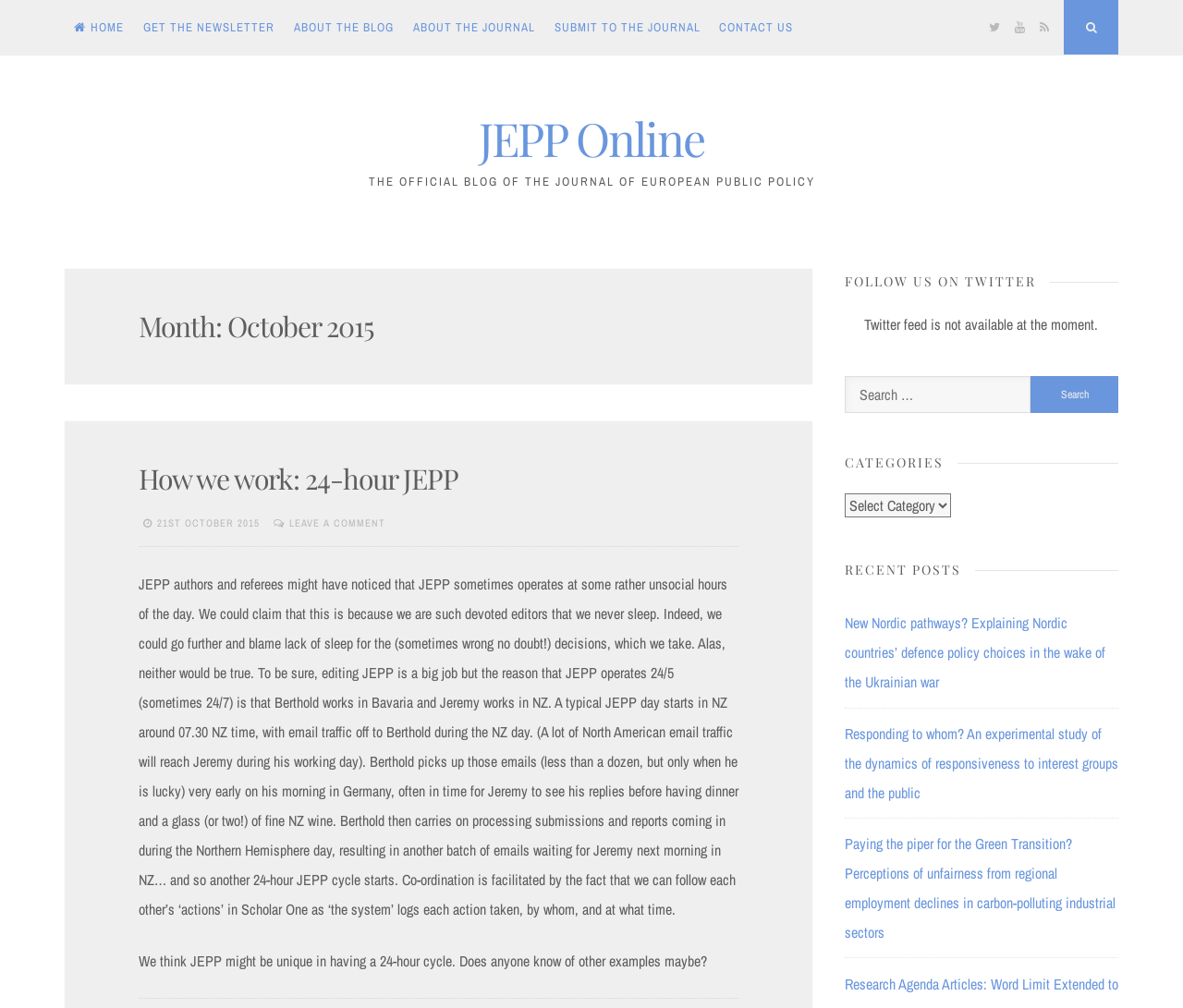Could you provide the bounding box coordinates for the portion of the screen to click to complete this instruction: "Click on the 'Style and beauty' link"?

None